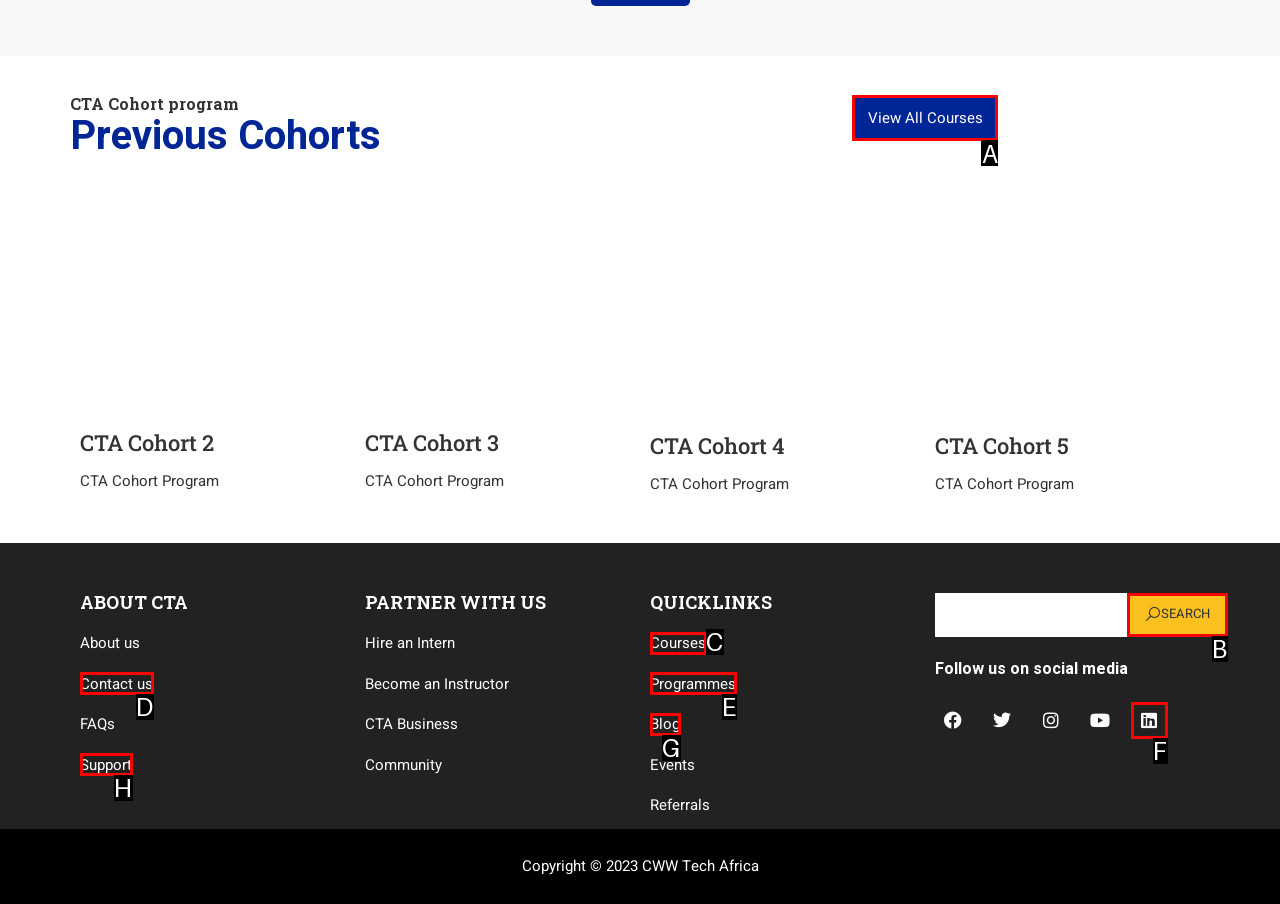Tell me which one HTML element best matches the description: Search
Answer with the option's letter from the given choices directly.

B